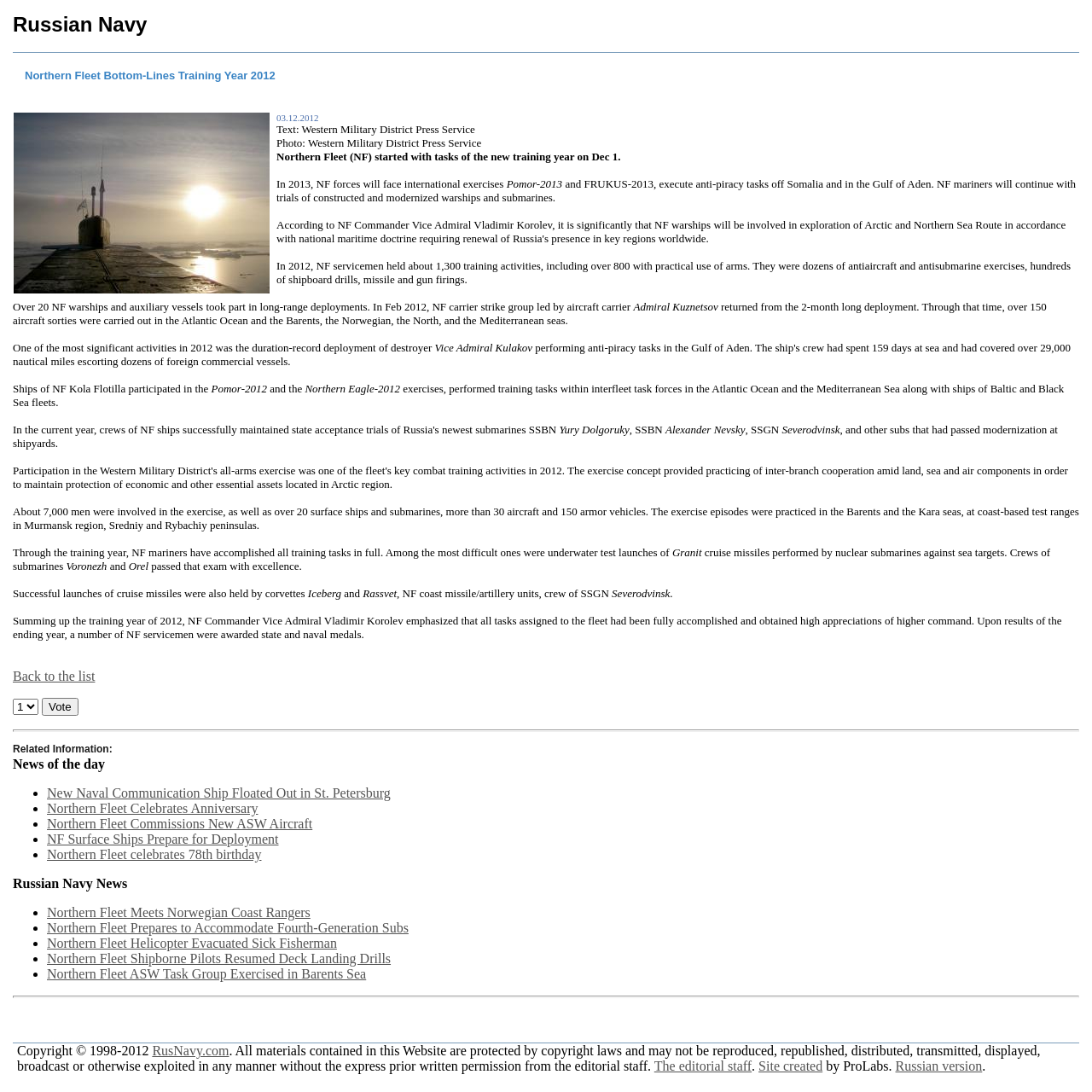Using the given description, provide the bounding box coordinates formatted as (top-left x, top-left y, bottom-right x, bottom-right y), with all values being floating point numbers between 0 and 1. Description: Russian version

[0.82, 0.97, 0.899, 0.983]